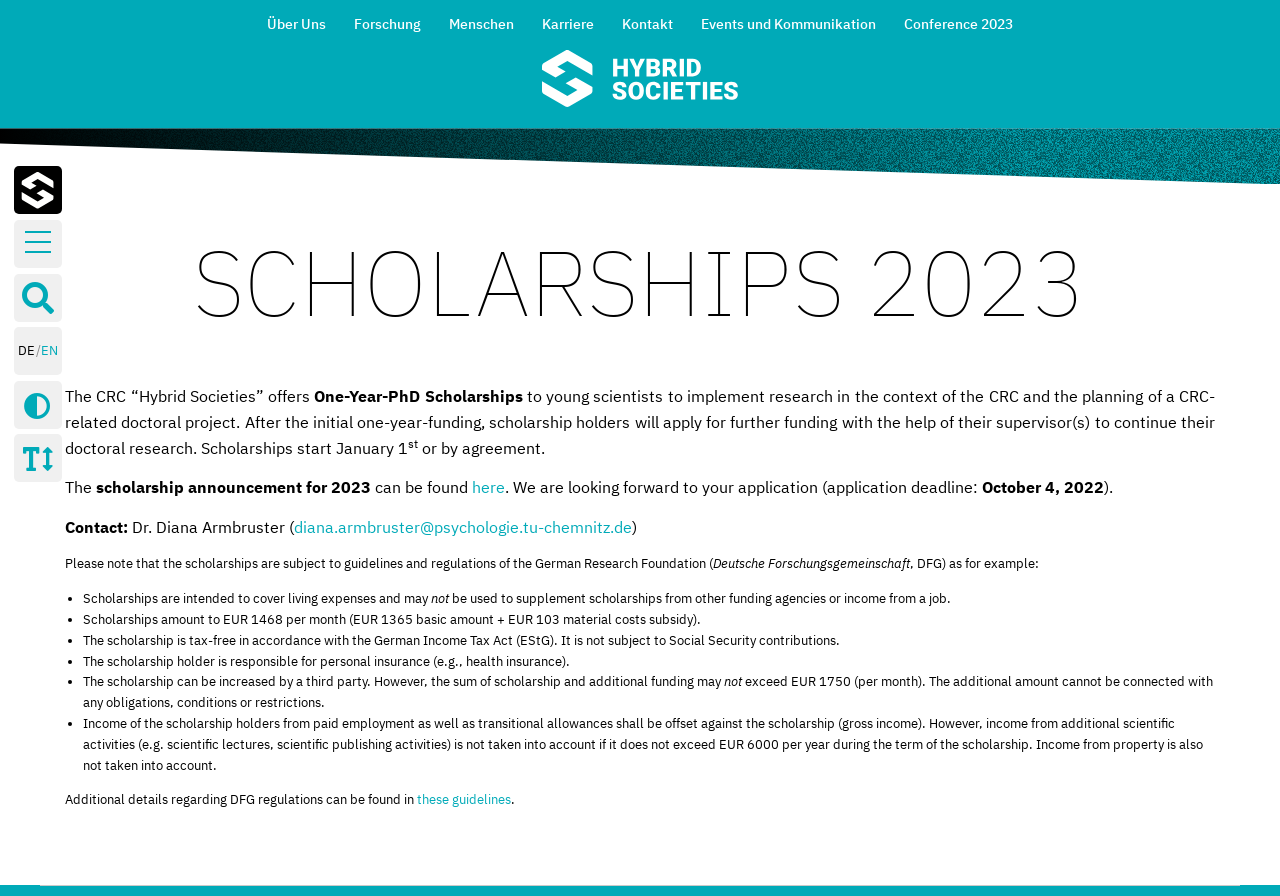What is the amount of the scholarship per month?
Carefully examine the image and provide a detailed answer to the question.

The amount of the scholarship per month can be found in the section describing the scholarship details, where it is written as 'Scholarships amount to EUR 1468 per month (EUR 1365 basic amount + EUR 103 material costs subsidy).' This suggests that the scholarship amount is EUR 1468 per month.